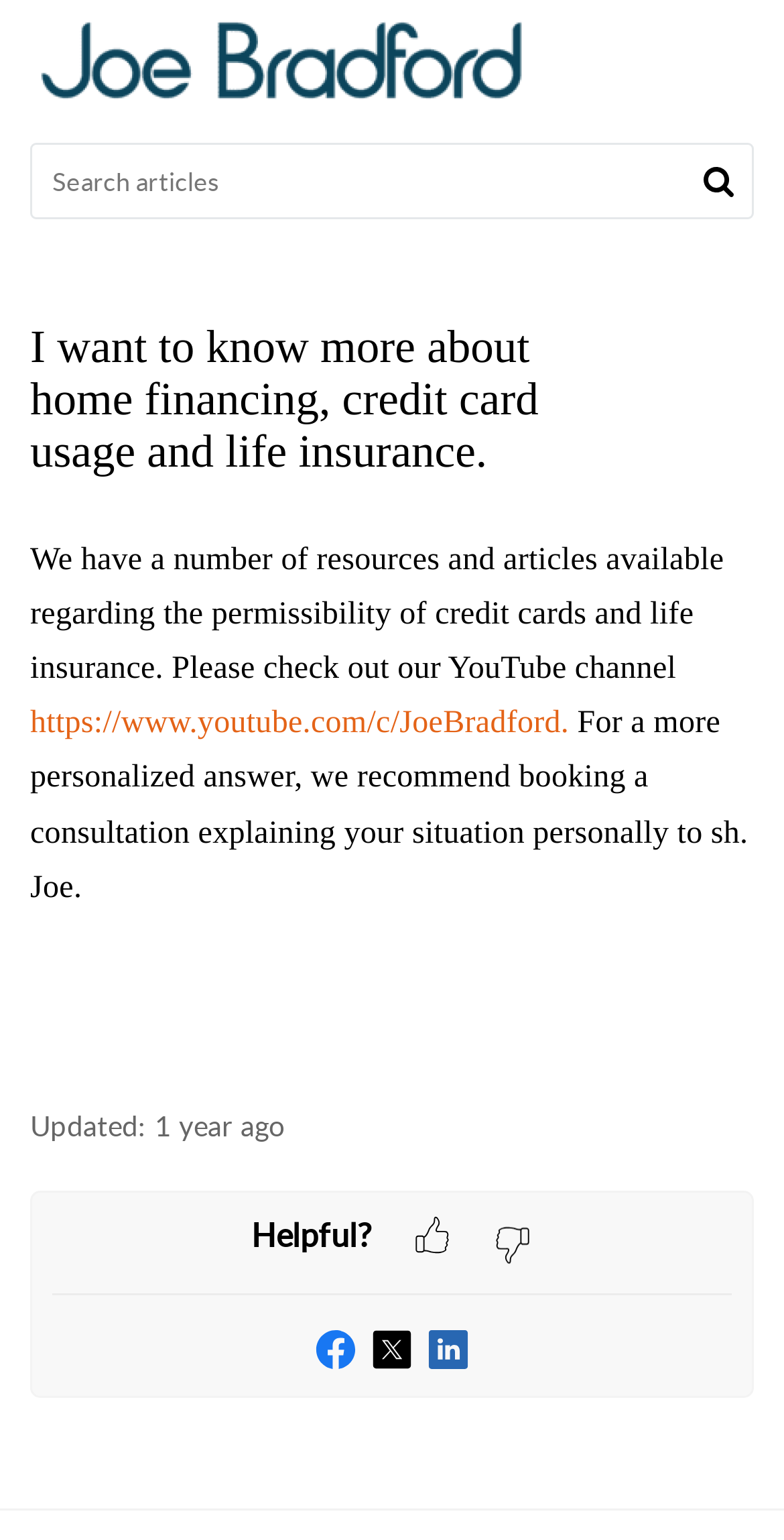What is the topic of the article?
Based on the screenshot, provide a one-word or short-phrase response.

Home financing, credit card usage and life insurance